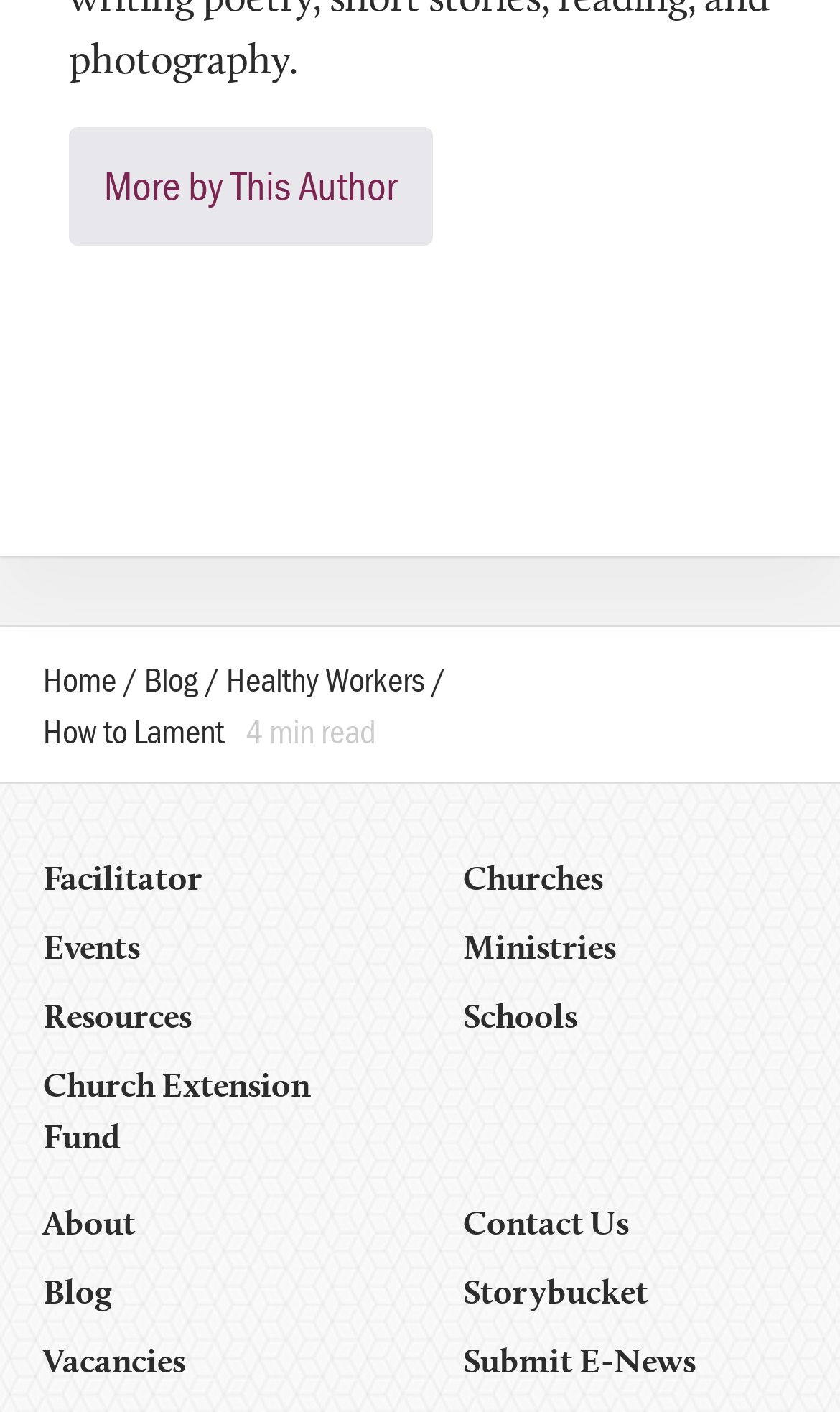How many navigation links are there?
Based on the screenshot, give a detailed explanation to answer the question.

I counted the number of links under the 'breadcrumb' navigation element, which includes 'Home', 'Blog', 'Healthy Workers', and others, totaling 14 links.